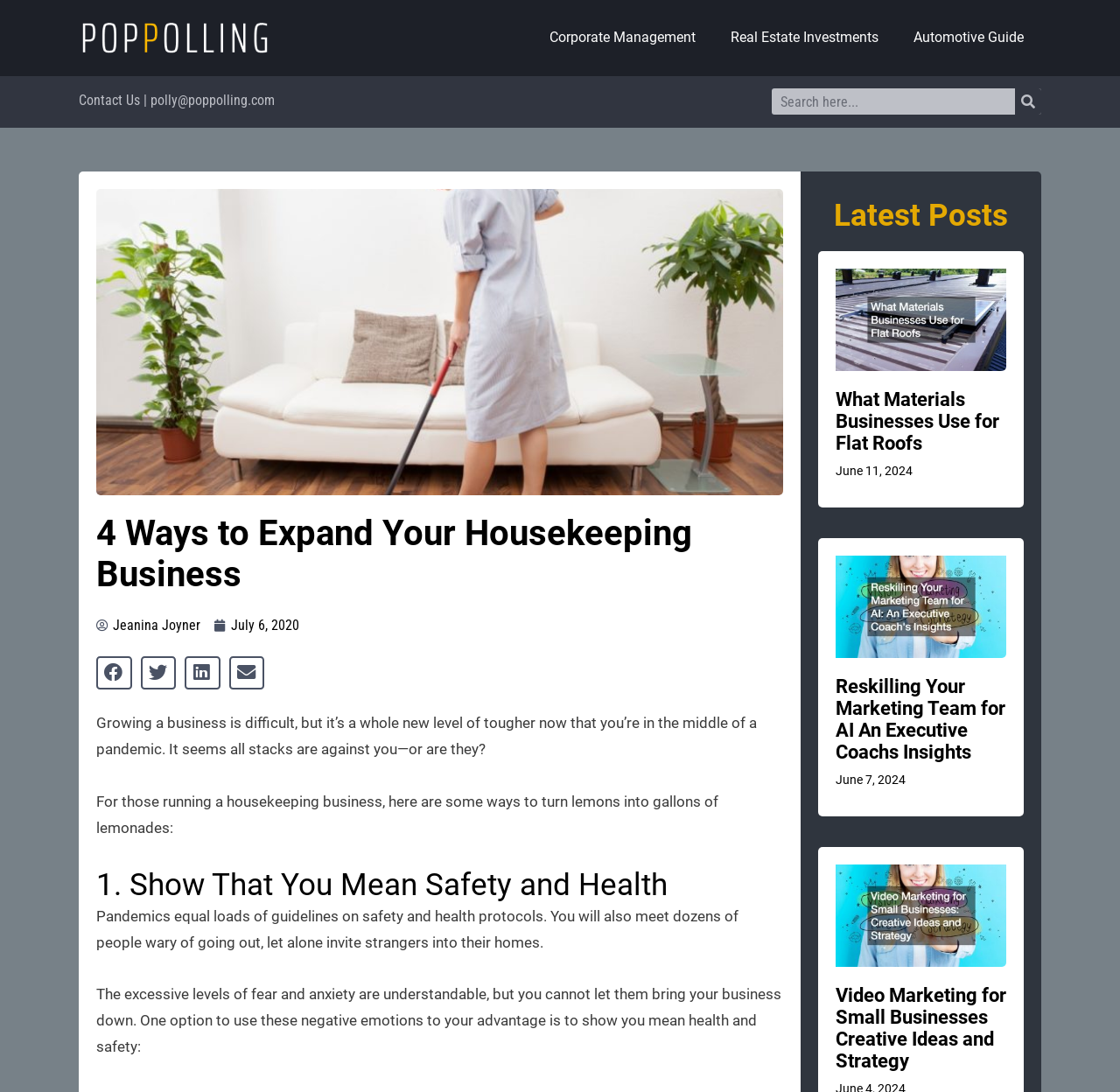Locate the bounding box of the UI element with the following description: "parent_node: Search name="s" placeholder="Search here..."".

[0.689, 0.081, 0.906, 0.105]